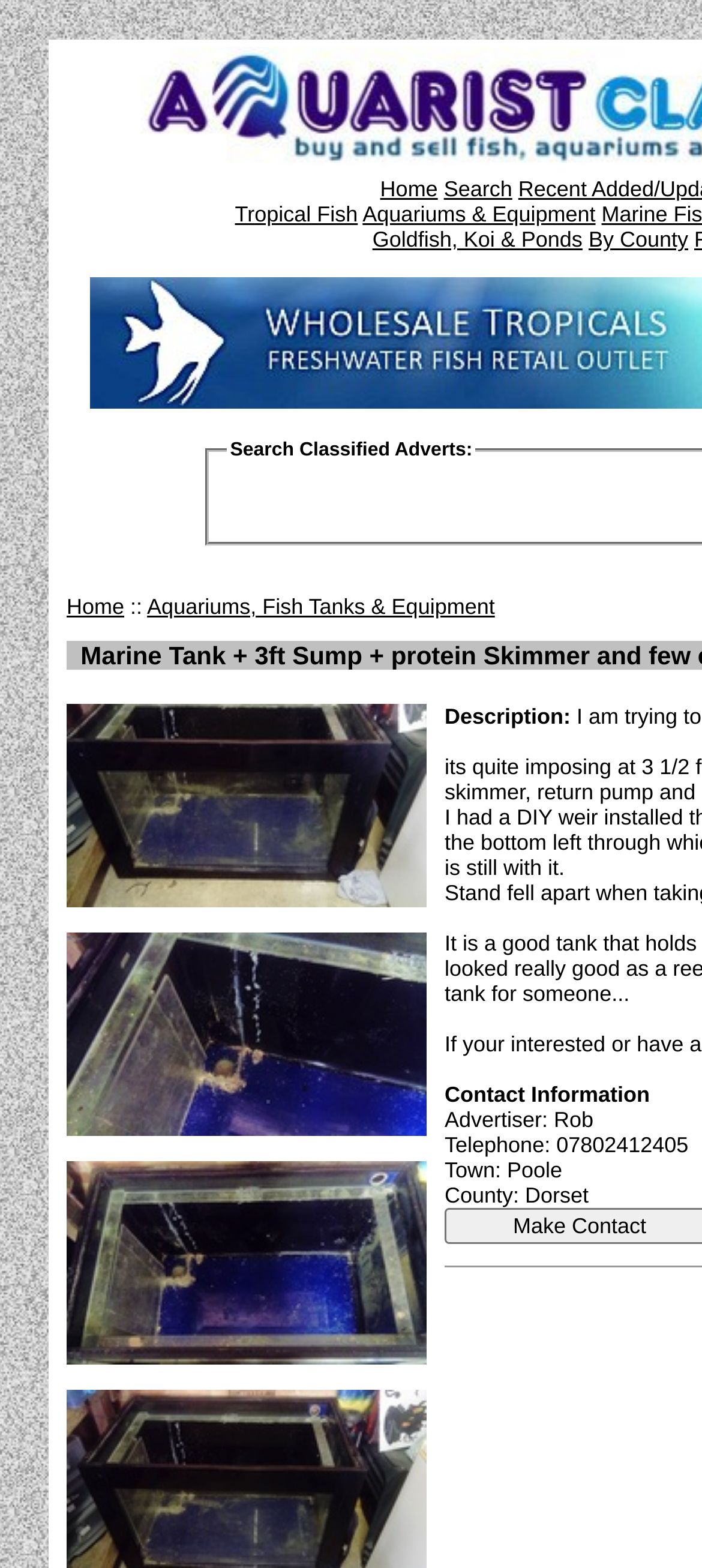Provide a one-word or short-phrase response to the question:
In which county is the advertiser located?

Dorset